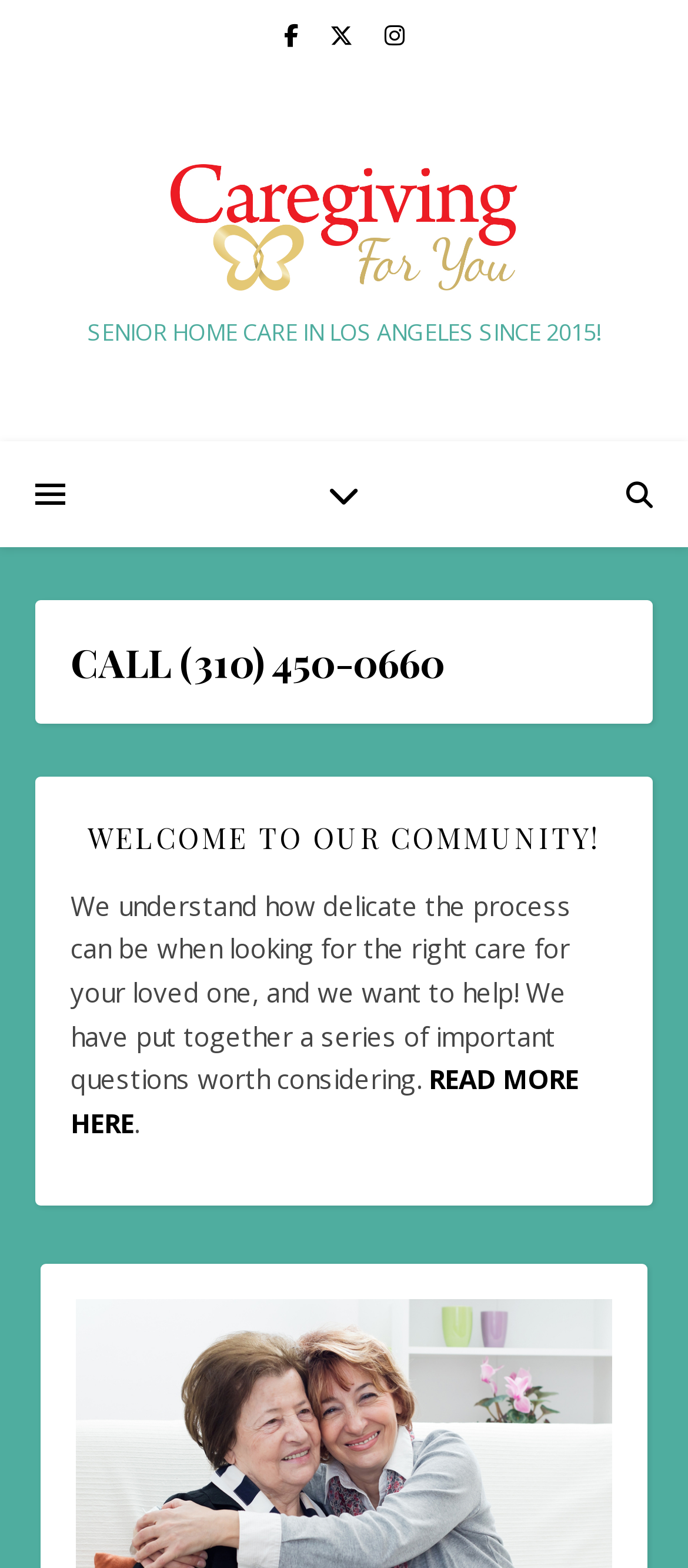What is the purpose of the webpage?
From the image, respond with a single word or phrase.

To help find care for loved ones